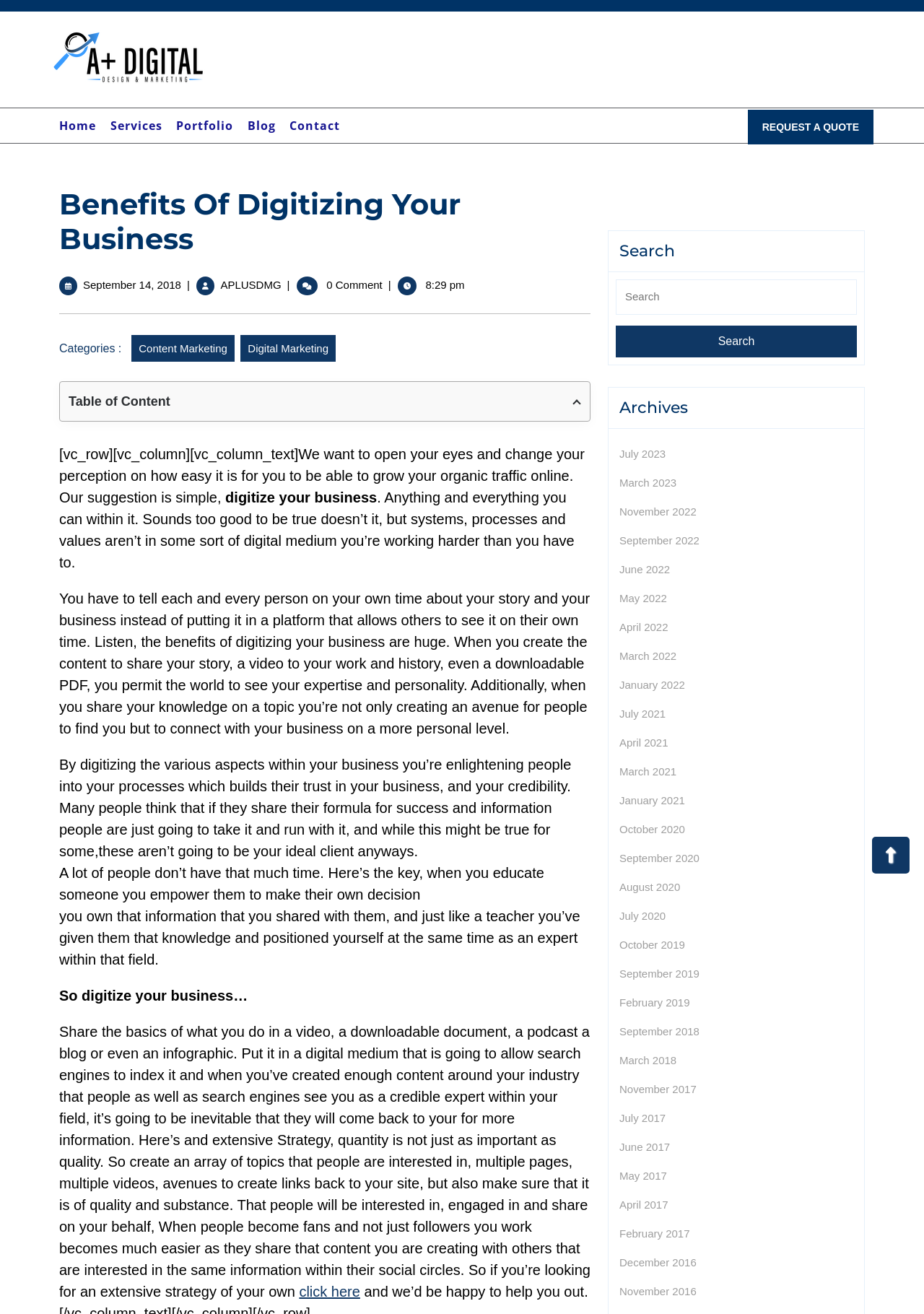How many categories are listed?
Please provide a comprehensive answer based on the visual information in the image.

The categories are listed below the article title, and they are 'Content Marketing' and 'Digital Marketing'. These categories are links, and there are only two of them.